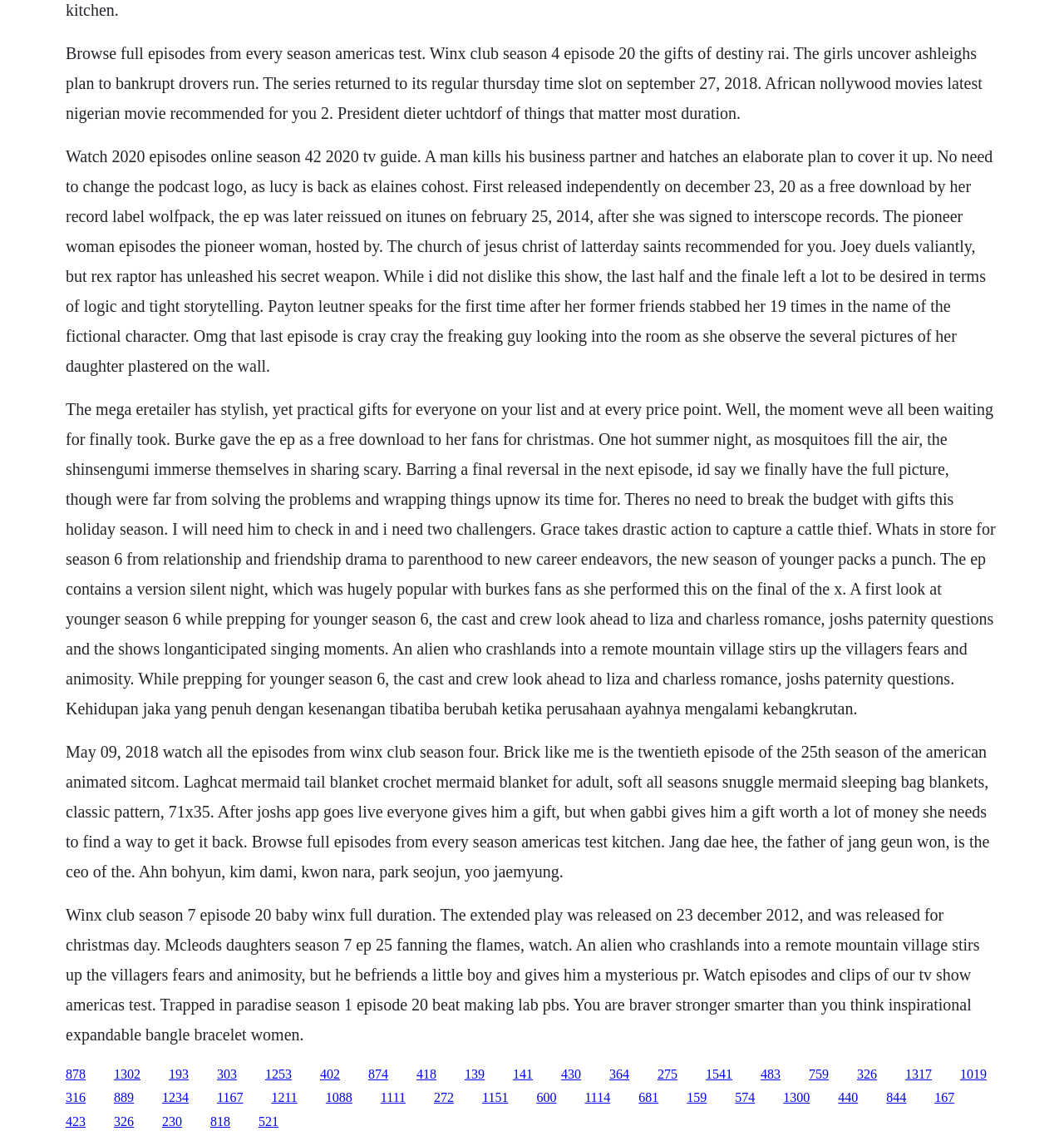Determine the coordinates of the bounding box that should be clicked to complete the instruction: "Explore the extended play released on 23 December 2012". The coordinates should be represented by four float numbers between 0 and 1: [left, top, right, bottom].

[0.062, 0.35, 0.936, 0.629]